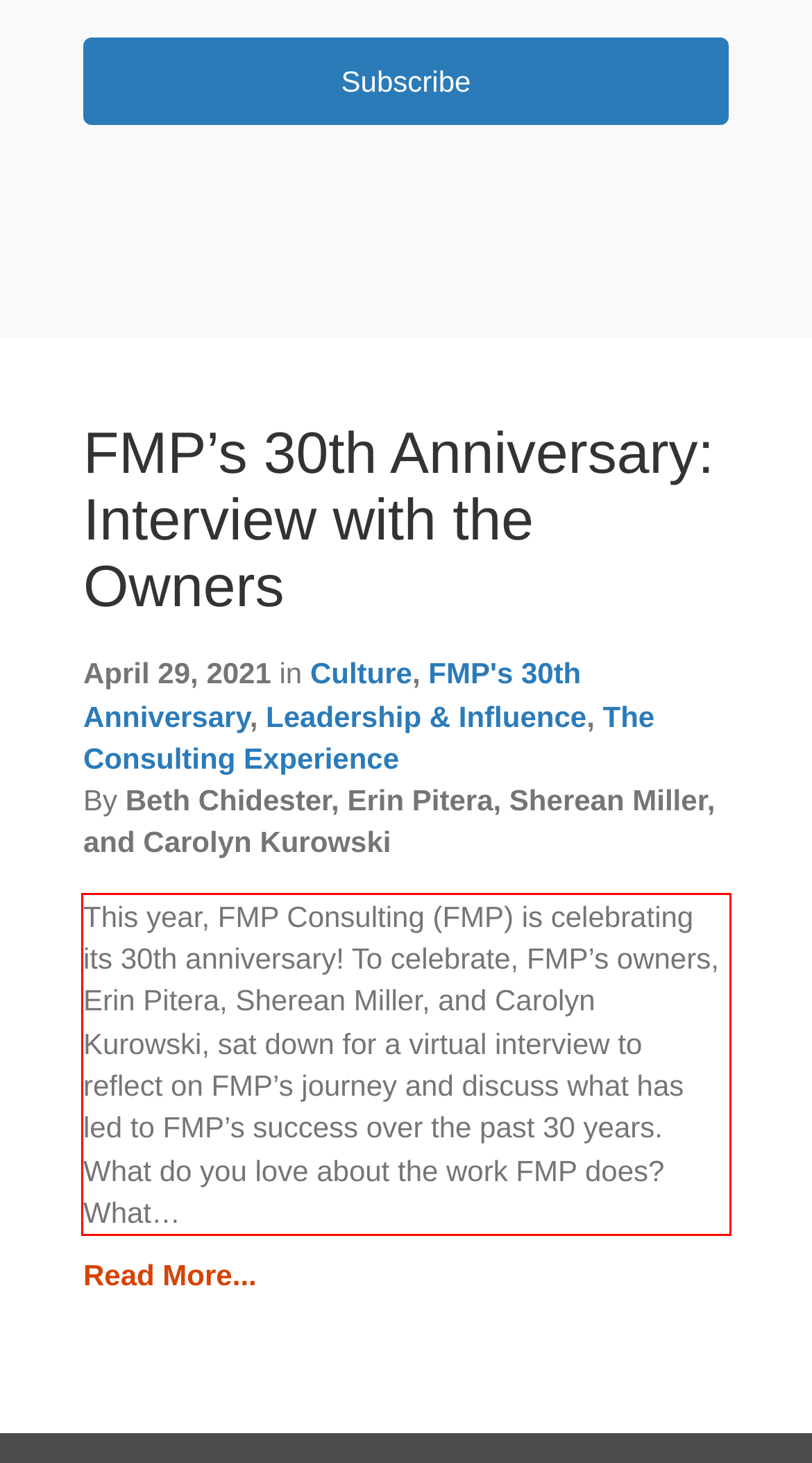Given a screenshot of a webpage, identify the red bounding box and perform OCR to recognize the text within that box.

This year, FMP Consulting (FMP) is celebrating its 30th anniversary! To celebrate, FMP’s owners, Erin Pitera, Sherean Miller, and Carolyn Kurowski, sat down for a virtual interview to reflect on FMP’s journey and discuss what has led to FMP’s success over the past 30 years. What do you love about the work FMP does? What…